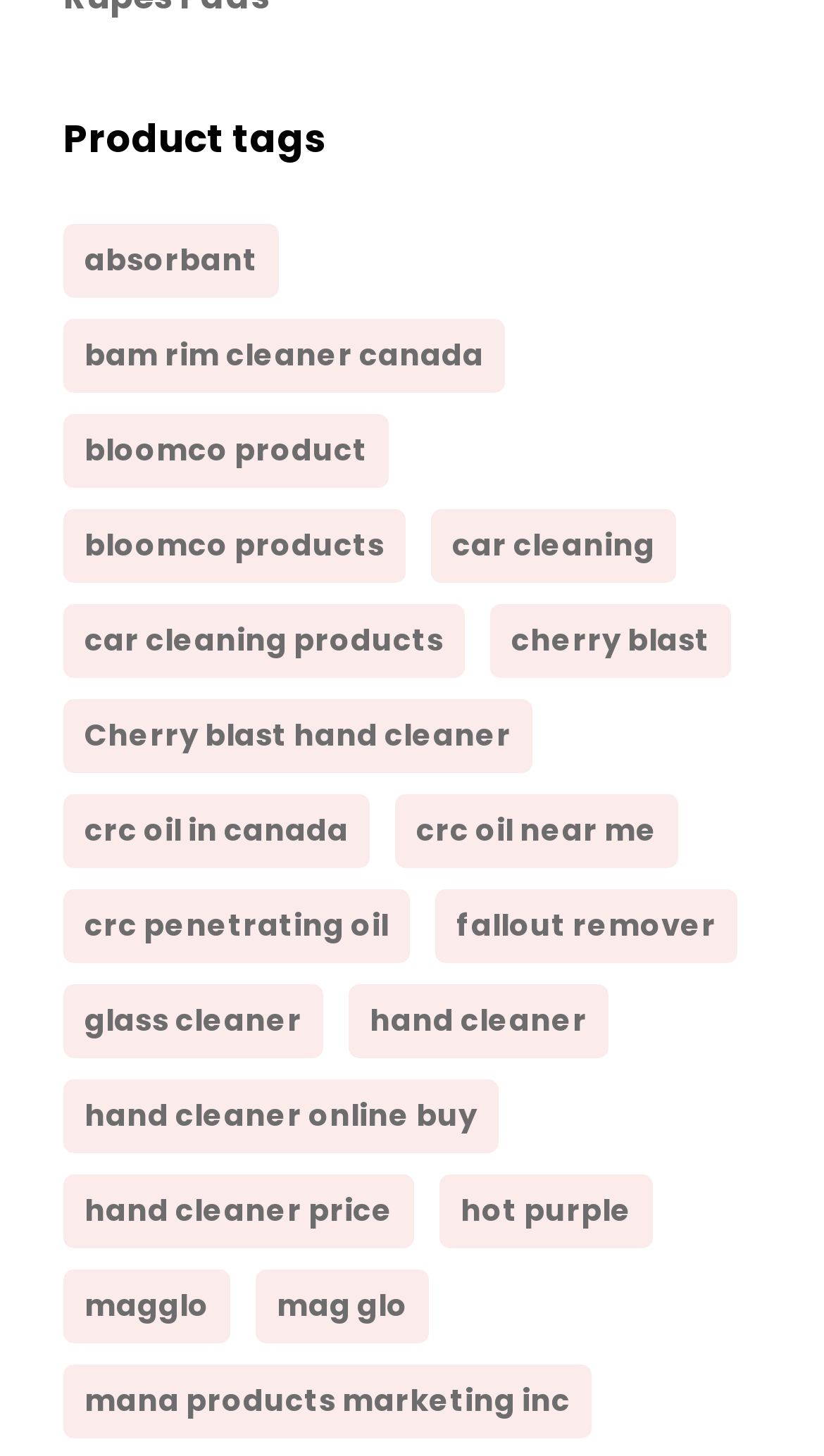Respond with a single word or short phrase to the following question: 
Are there any product categories related to hand cleaning?

yes